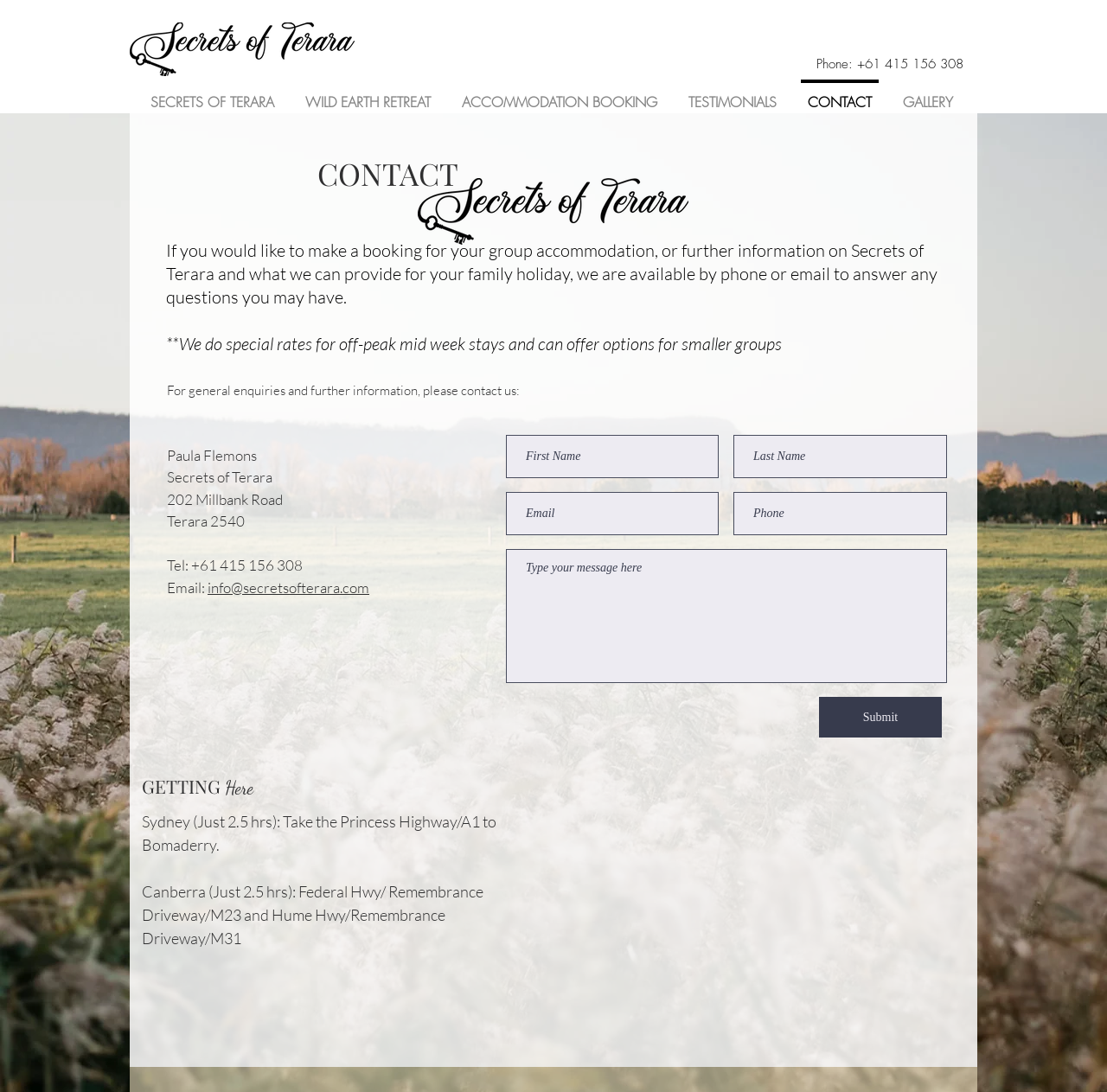Identify the bounding box of the UI element described as follows: "placeholder="Type your message here"". Provide the coordinates as four float numbers in the range of 0 to 1 [left, top, right, bottom].

[0.457, 0.503, 0.855, 0.625]